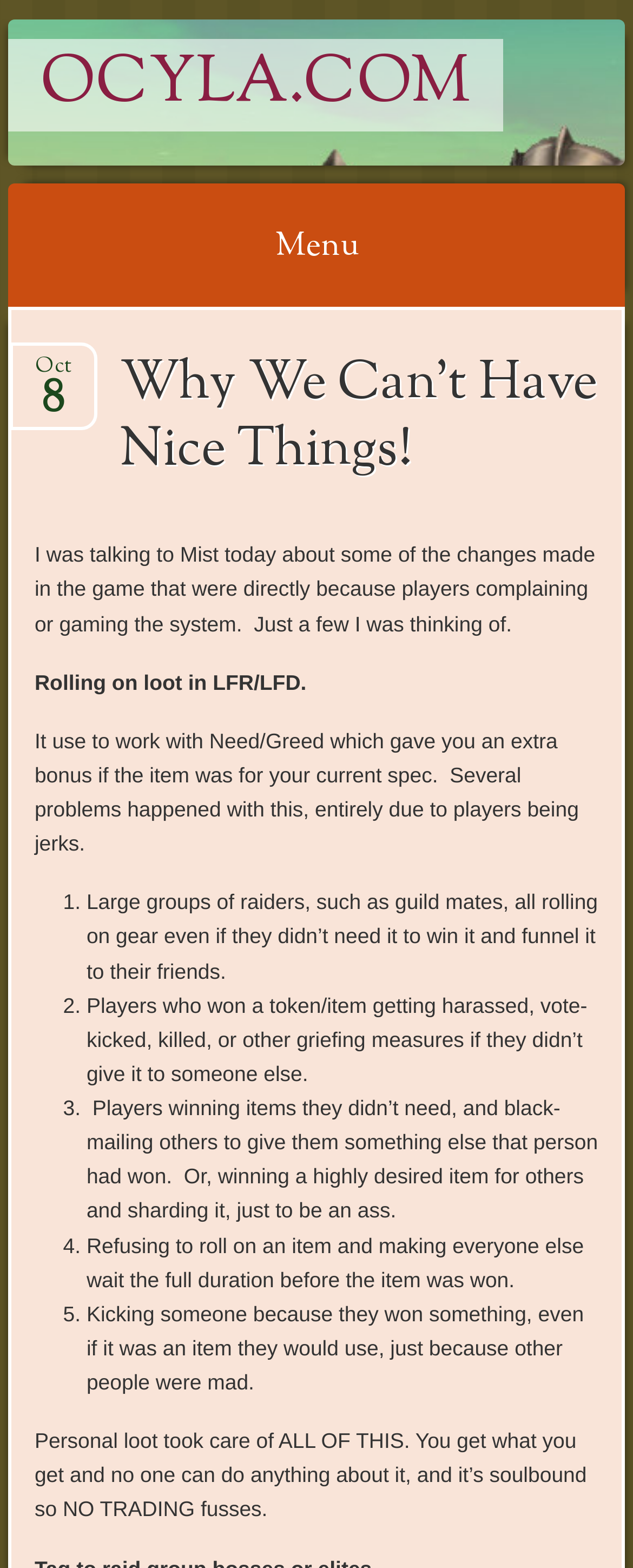Please analyze the image and provide a thorough answer to the question:
What is the topic of the article?

The topic of the article can be inferred from the text content, which discusses changes made in a game due to player complaints and exploitation of the system.